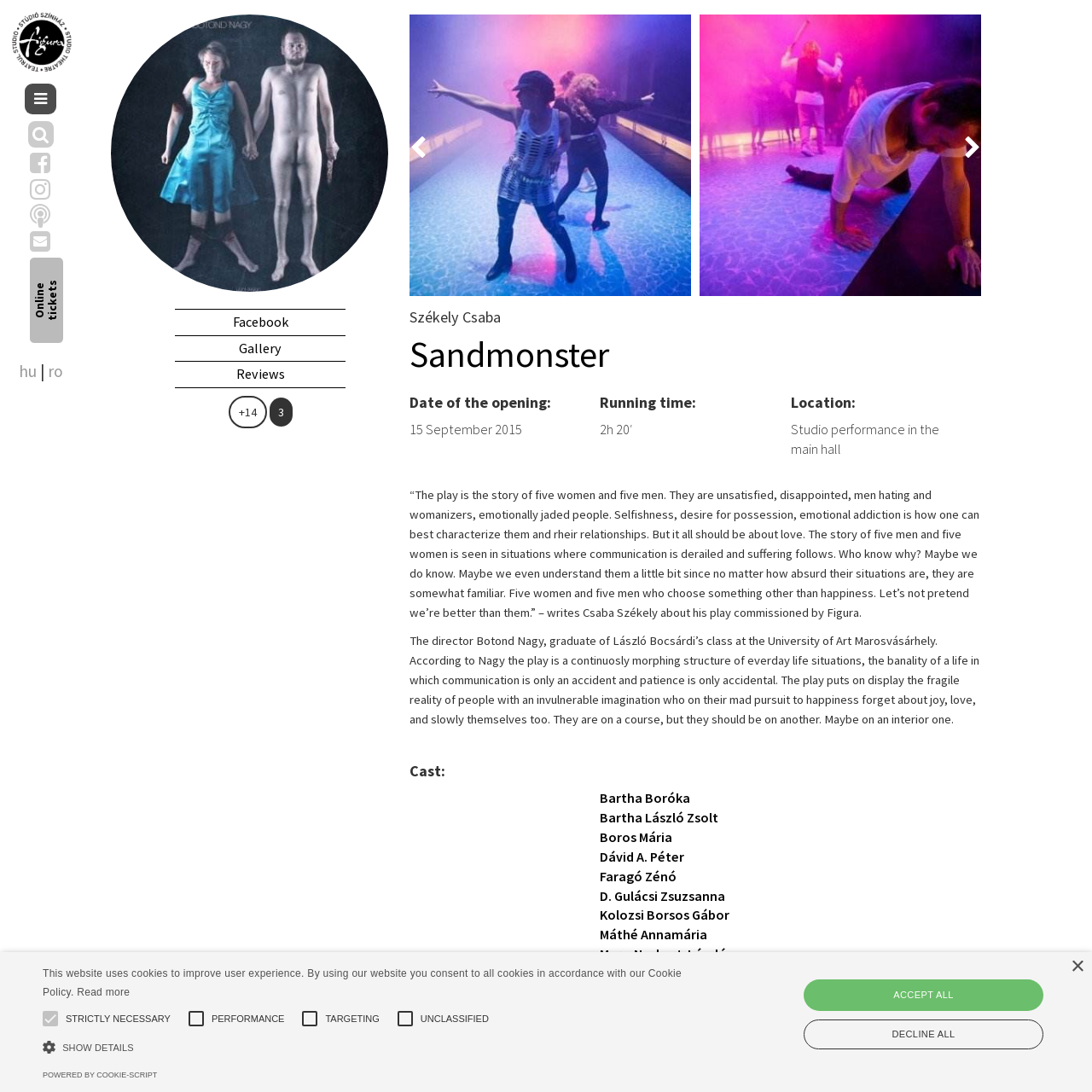Inspect the image contained by the red bounding box and answer the question with a single word or phrase:
What design elements are used in the logo?

Clean lines and shapes